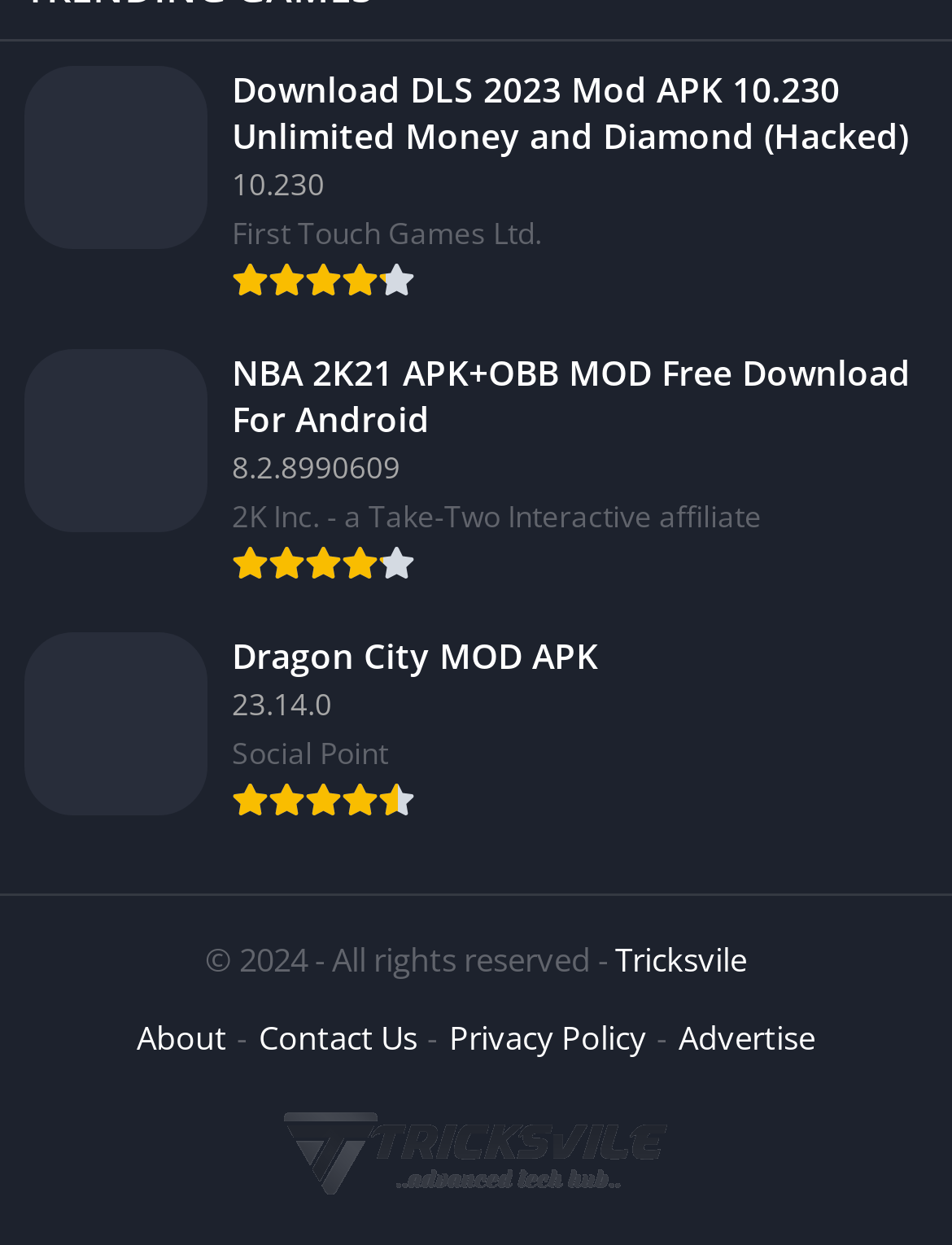What is the name of the website?
Based on the image, answer the question with as much detail as possible.

I looked for a prominent text or logo that represents the website's name and found the text 'Tricksvile' with a corresponding image, which suggests that it is the website's name.